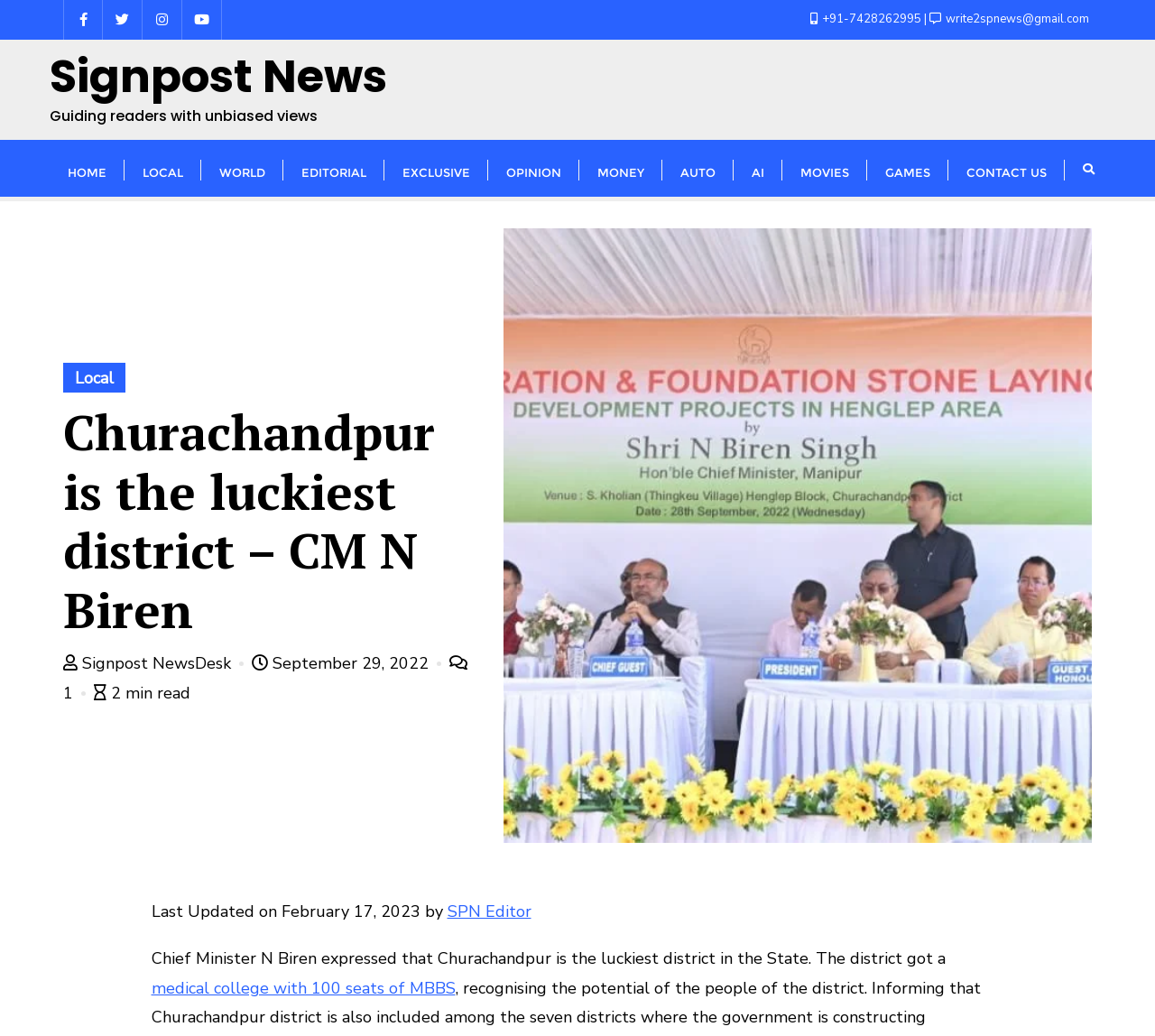Describe the webpage in detail, including text, images, and layout.

The webpage appears to be a news article from Signpost News, with the title "Churachandpur is the luckiest district – CM N Biren". At the top, there are four social media links represented by icons, followed by a phone number and an email address.

Below the social media links, there is a navigation menu with 12 links, including "HOME", "LOCAL", "WORLD", and others, which are aligned horizontally. The "Signpost News" logo is located above the navigation menu.

The main content of the article is divided into two sections. The top section has a heading with the title of the article, followed by a link to the news desk, the date "September 29, 2022", and a read time of "2 min read". There is also a link to a comment section with one comment.

The bottom section of the article contains the main text, which describes Chief Minister N Biren's statement about Churachandpur being the luckiest district in the State, with a mention of a medical college with 100 MBBS seats. At the very bottom, there is a note indicating that the article was last updated on February 17, 2023, by SPN Editor.